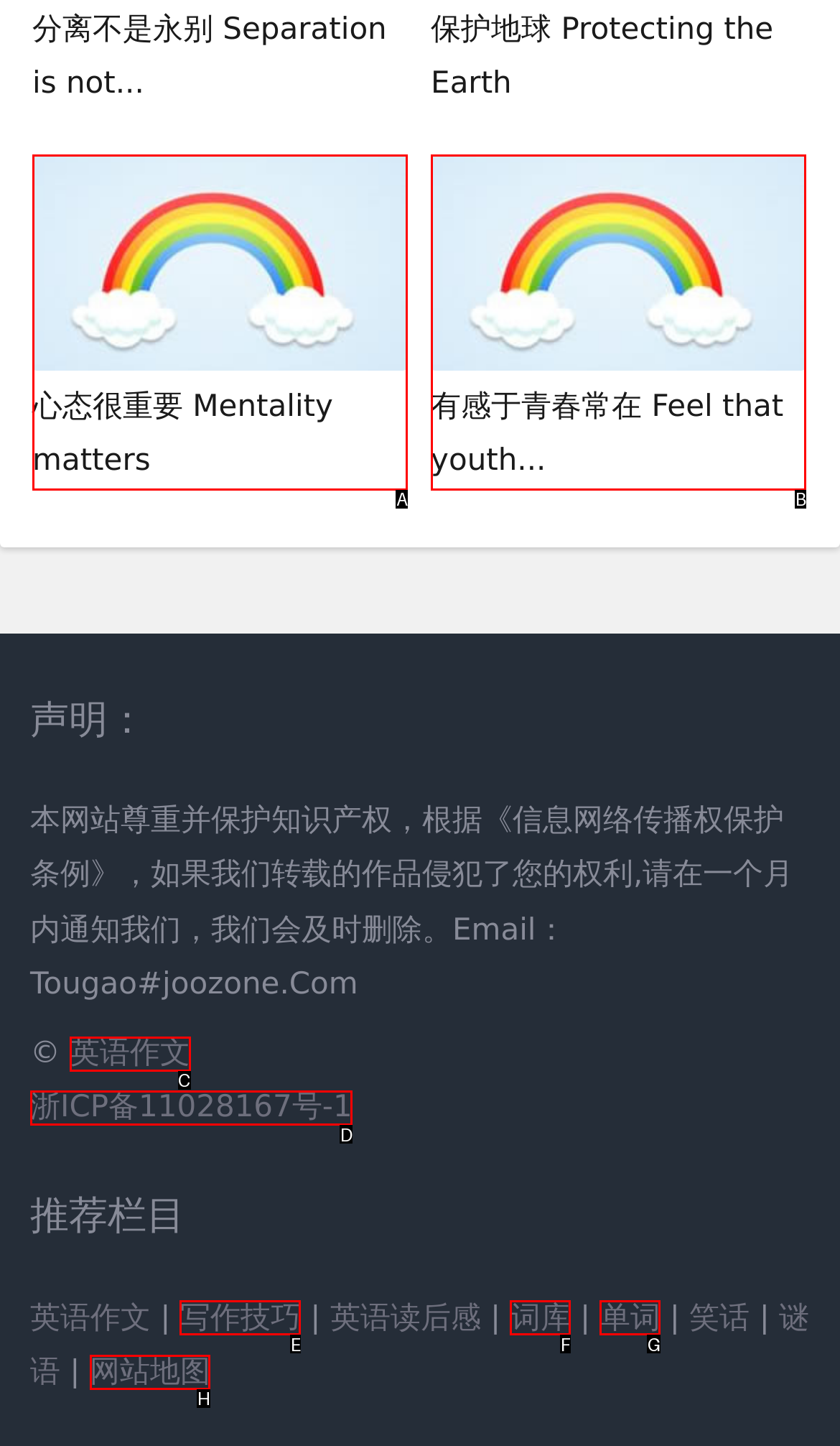Please identify the correct UI element to click for the task: Access the '网站地图' page Respond with the letter of the appropriate option.

H